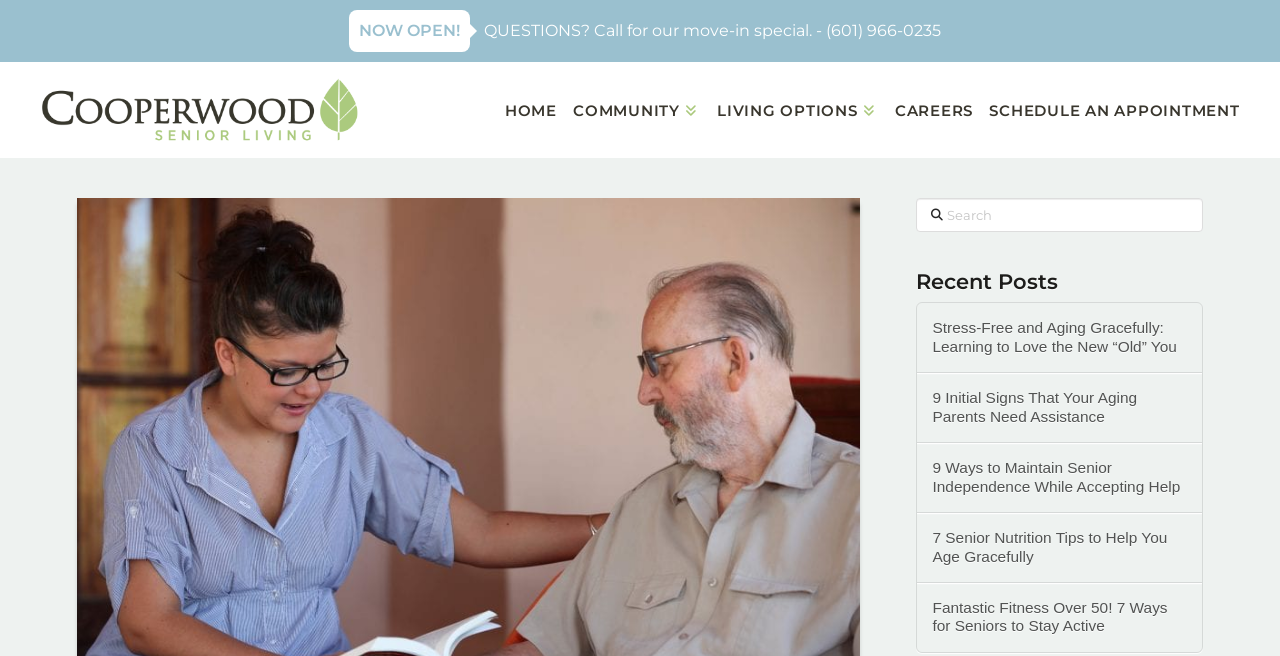What is the name of the senior living community?
Using the details from the image, give an elaborate explanation to answer the question.

I found the name of the senior living community by looking at the image element with the text 'Cooperwood Senior Living Logo' and assuming that the logo represents the community's name.